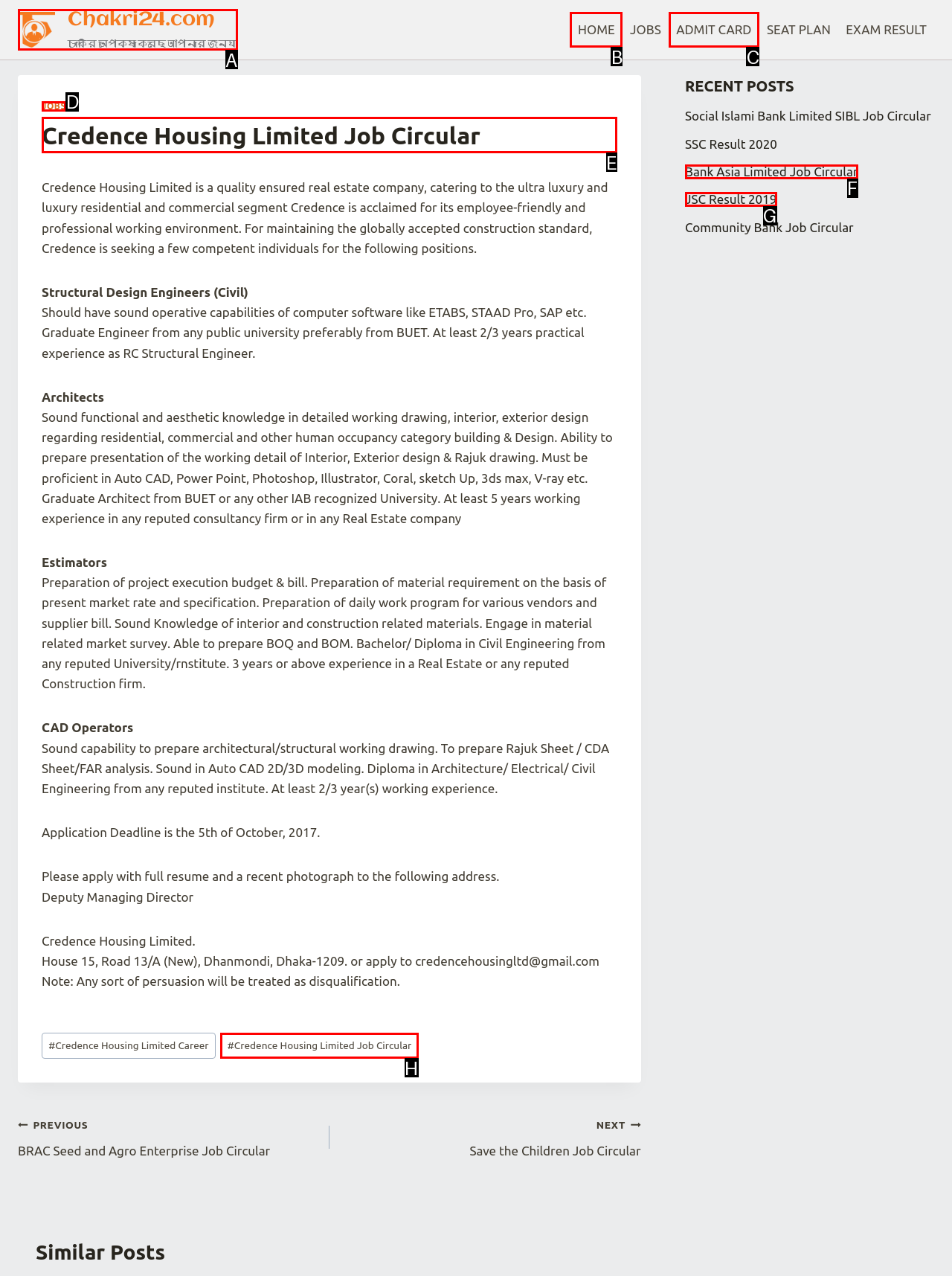Identify the HTML element I need to click to complete this task: Read Credence Housing Limited Job Circular Provide the option's letter from the available choices.

E